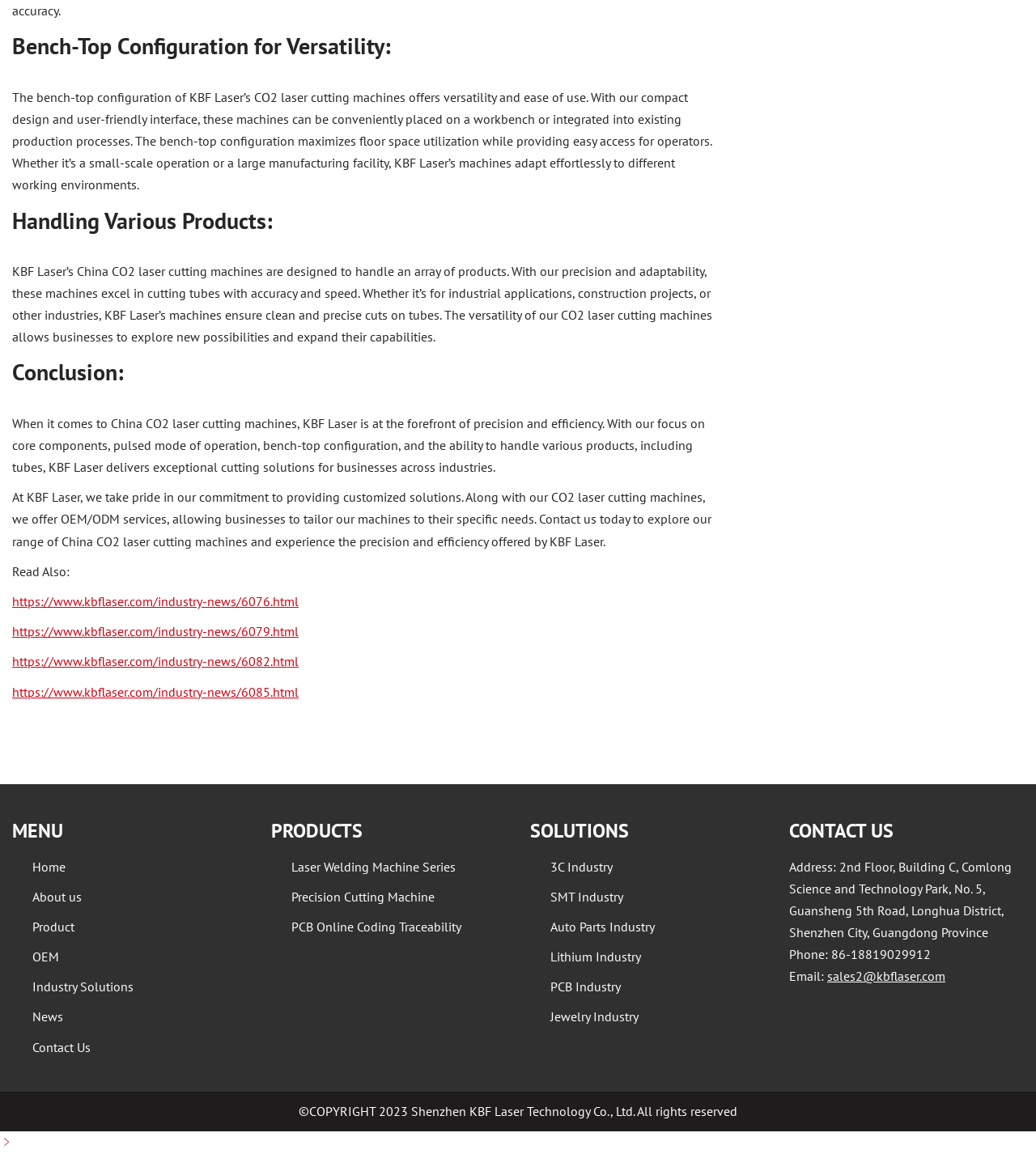How many types of laser cutting machines are mentioned?
Please provide a comprehensive answer to the question based on the webpage screenshot.

I found that only one type of laser cutting machine is mentioned, which is the CO2 laser cutting machine, described in the text as 'KBF Laser’s China CO2 laser cutting machines'.